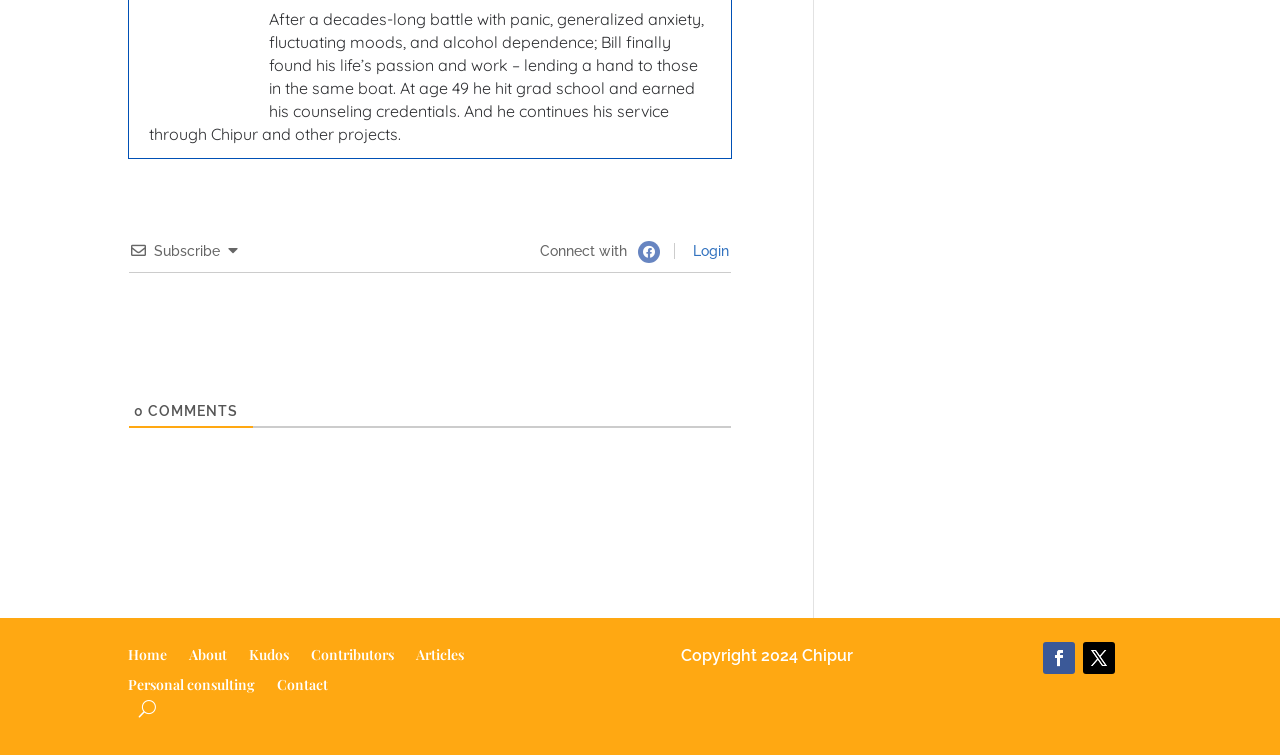What is the year of copyright mentioned?
Please look at the screenshot and answer using one word or phrase.

2024